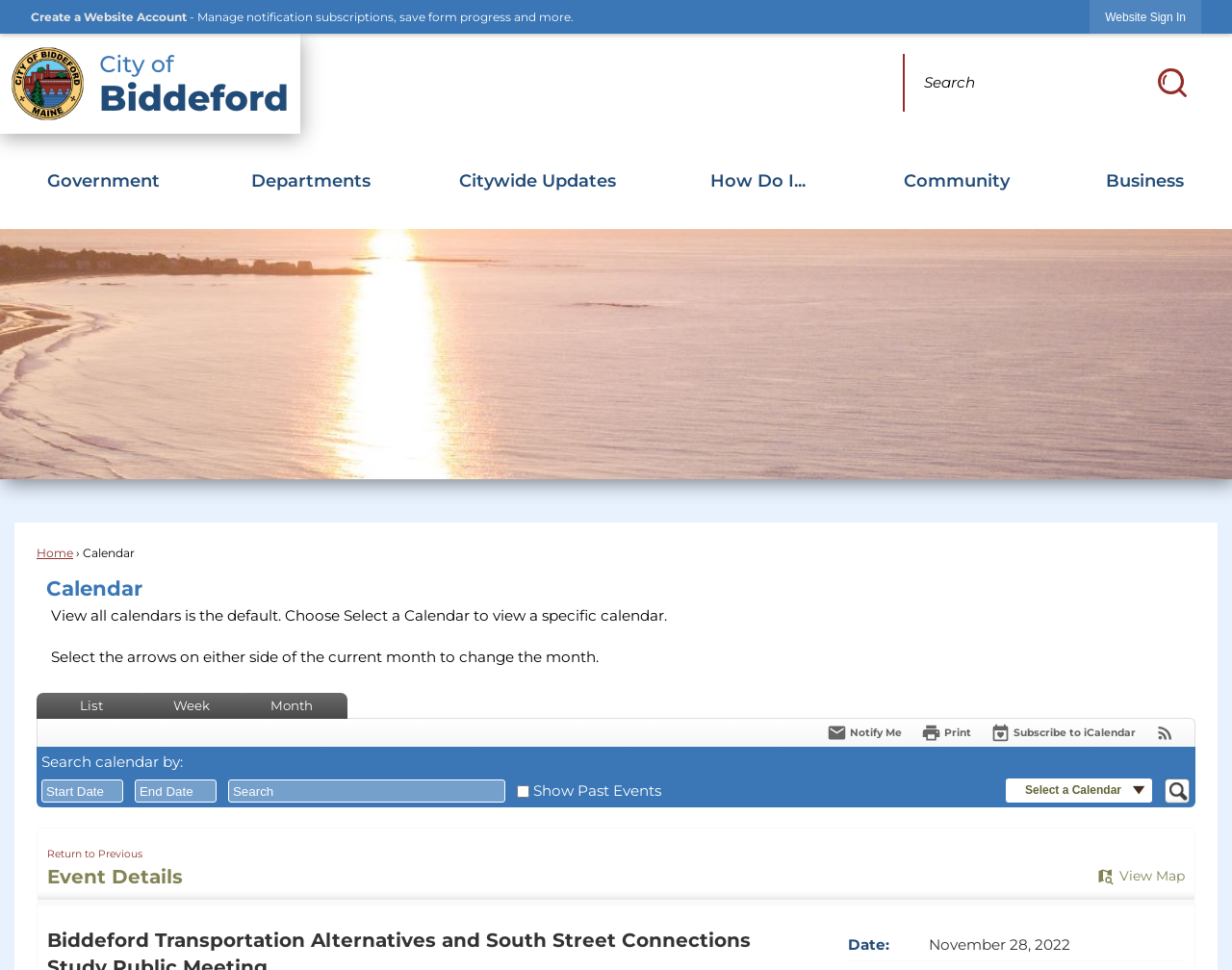Please determine the bounding box coordinates of the section I need to click to accomplish this instruction: "Click the 'Post Comment' button".

None